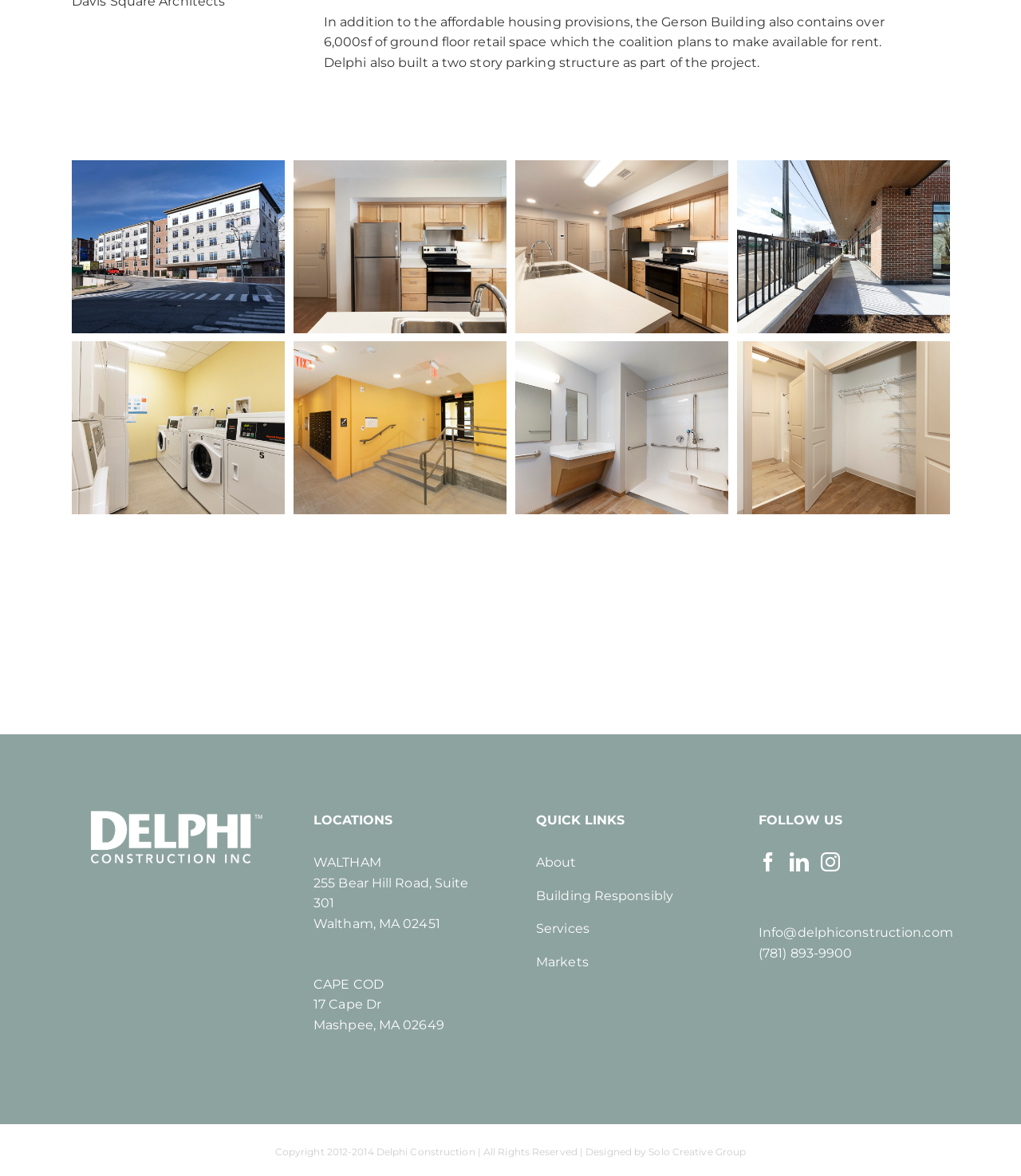Please identify the bounding box coordinates of the element that needs to be clicked to perform the following instruction: "Visit the 'Building Responsibly' page".

[0.525, 0.755, 0.659, 0.768]